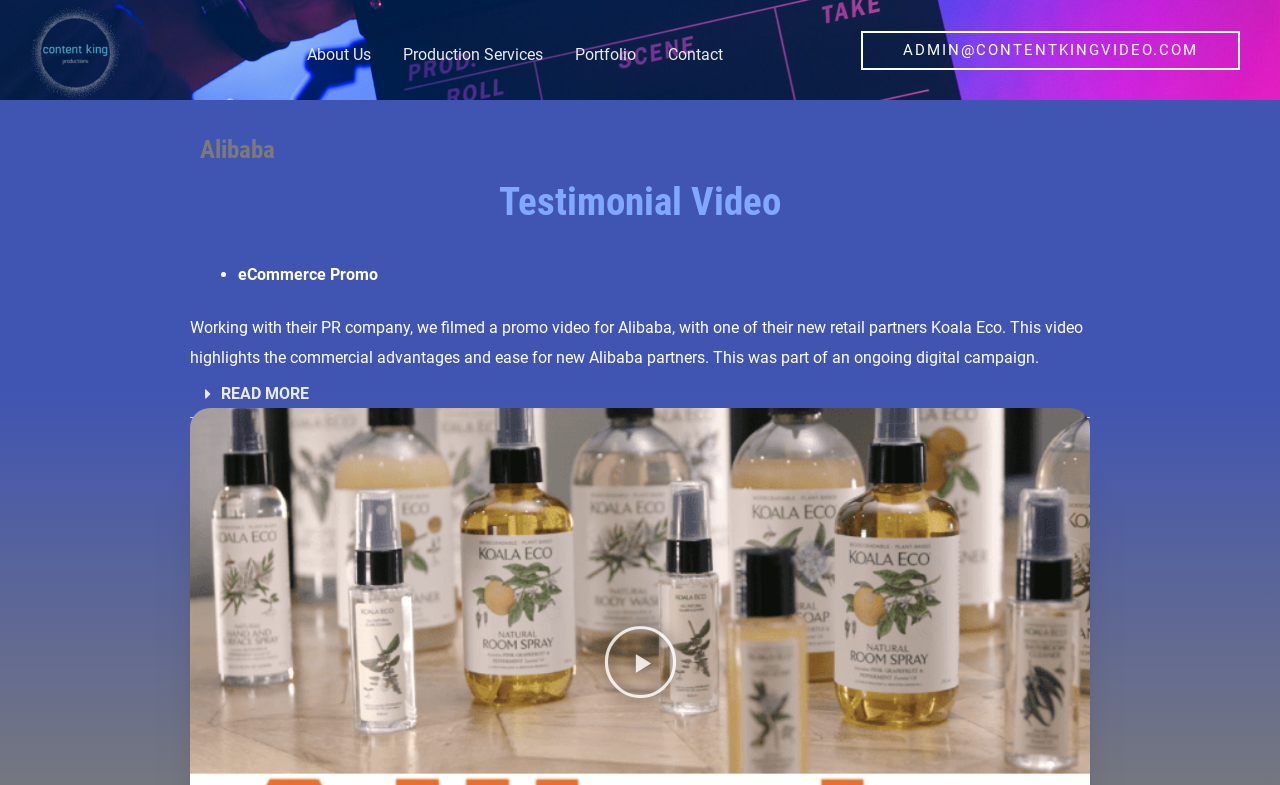Where is the email address located on the webpage?
Utilize the image to construct a detailed and well-explained answer.

The email address 'ADMIN@CONTENTKINGVIDEO.COM' is located at the top right corner of the webpage, with a bounding box coordinate of [0.673, 0.039, 0.969, 0.089].